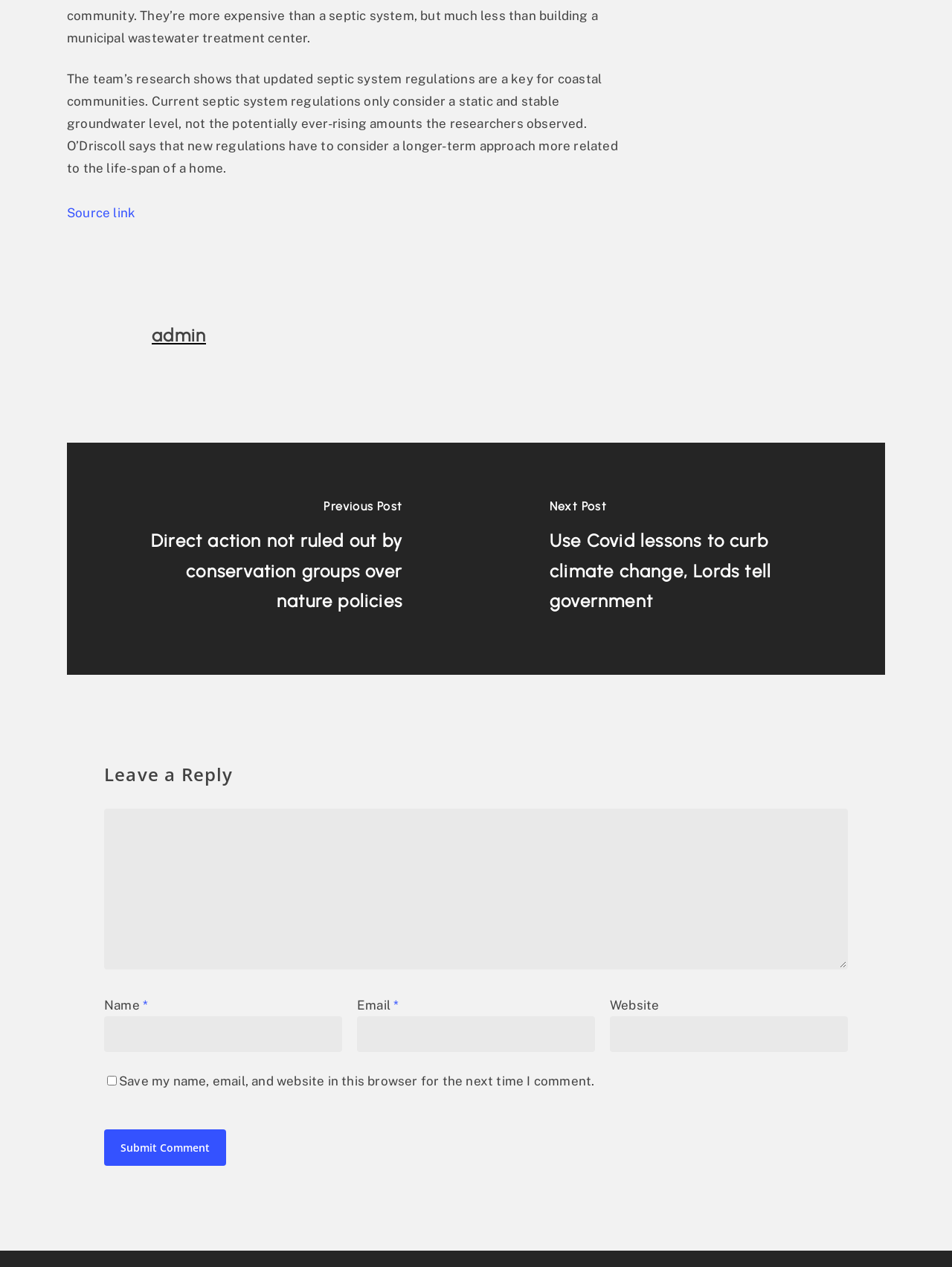Can you pinpoint the bounding box coordinates for the clickable element required for this instruction: "Click the link to view the previous post"? The coordinates should be four float numbers between 0 and 1, i.e., [left, top, right, bottom].

[0.07, 0.349, 0.5, 0.533]